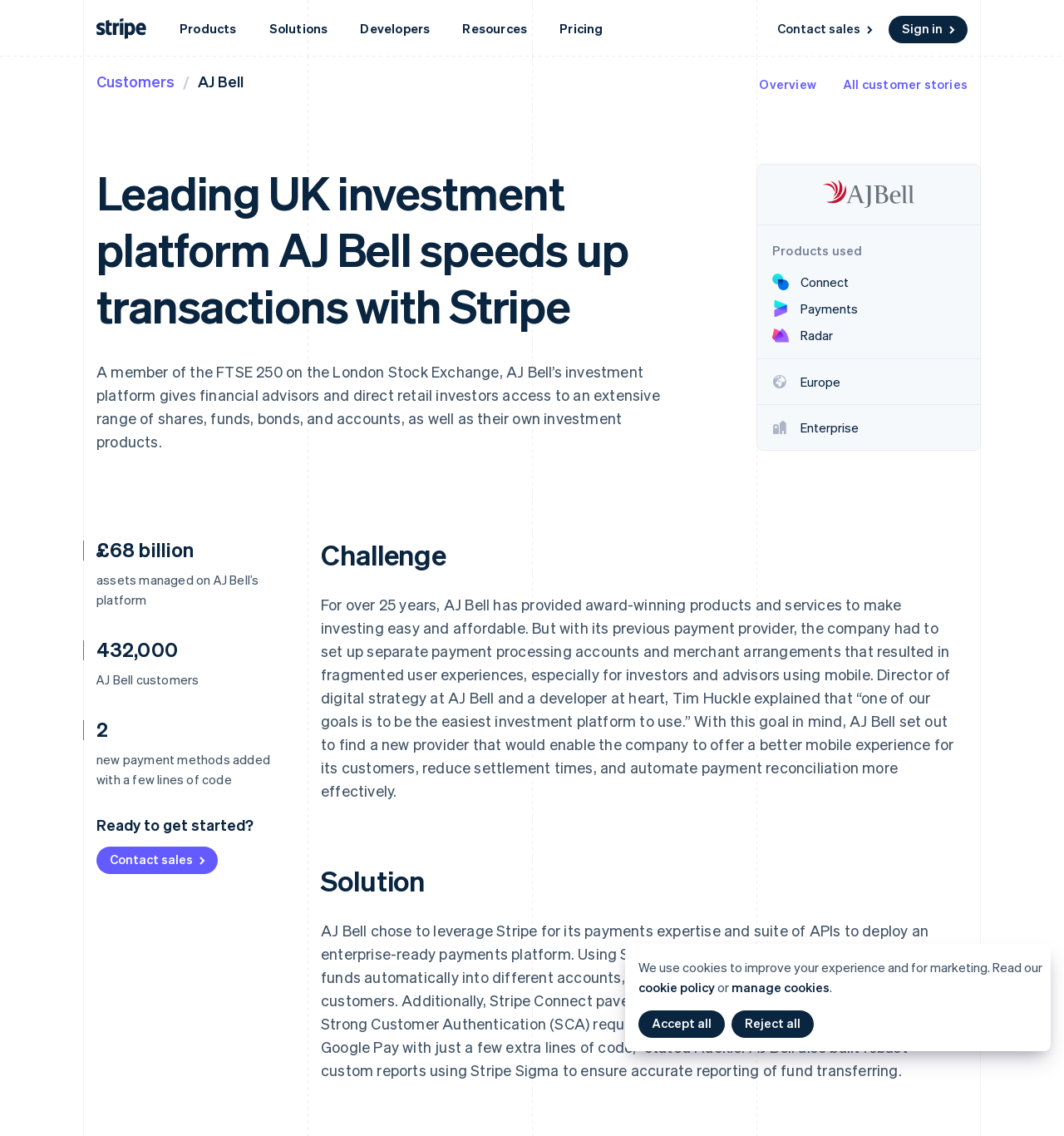Please locate the clickable area by providing the bounding box coordinates to follow this instruction: "Learn about 'AJ Bell' case study".

[0.091, 0.063, 0.164, 0.08]